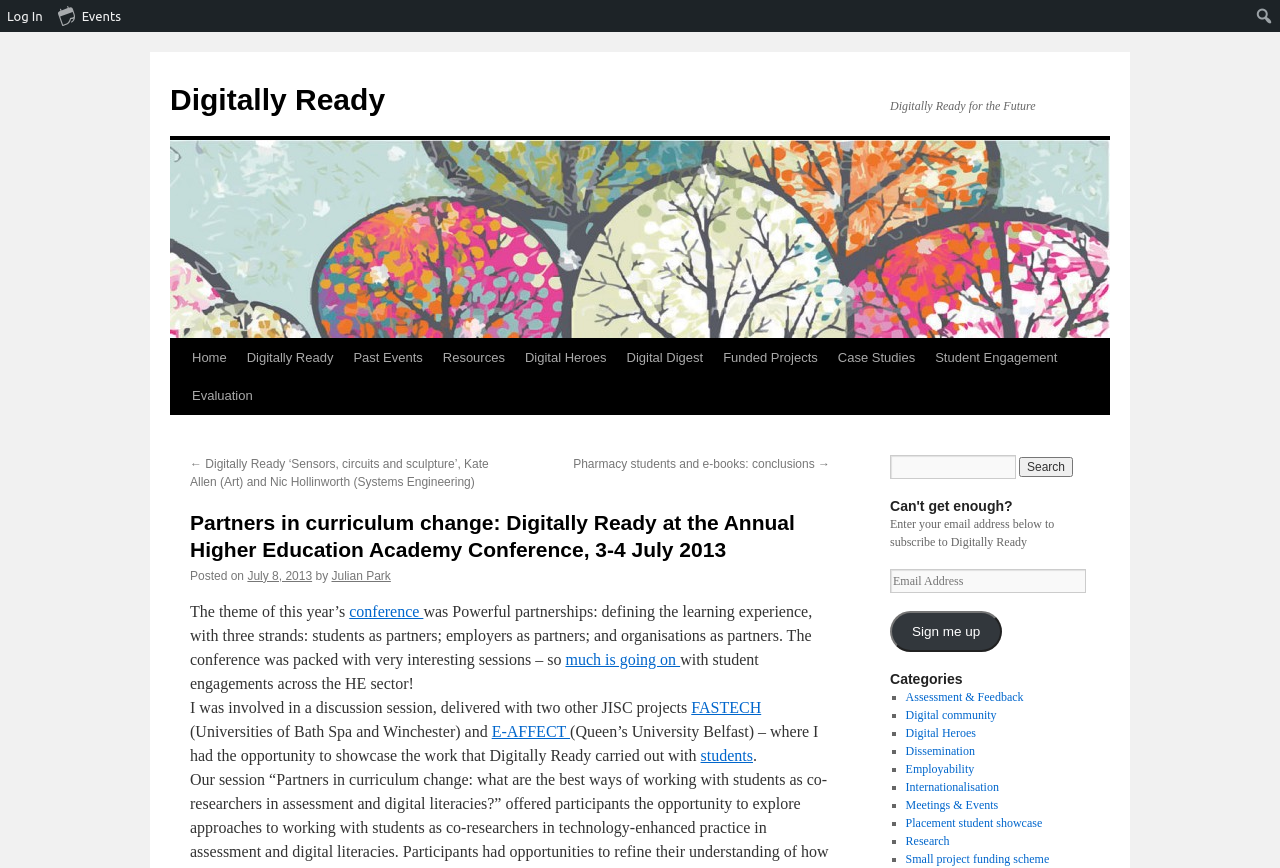What is the name of the conference?
Give a single word or phrase as your answer by examining the image.

Annual Higher Education Academy Conference